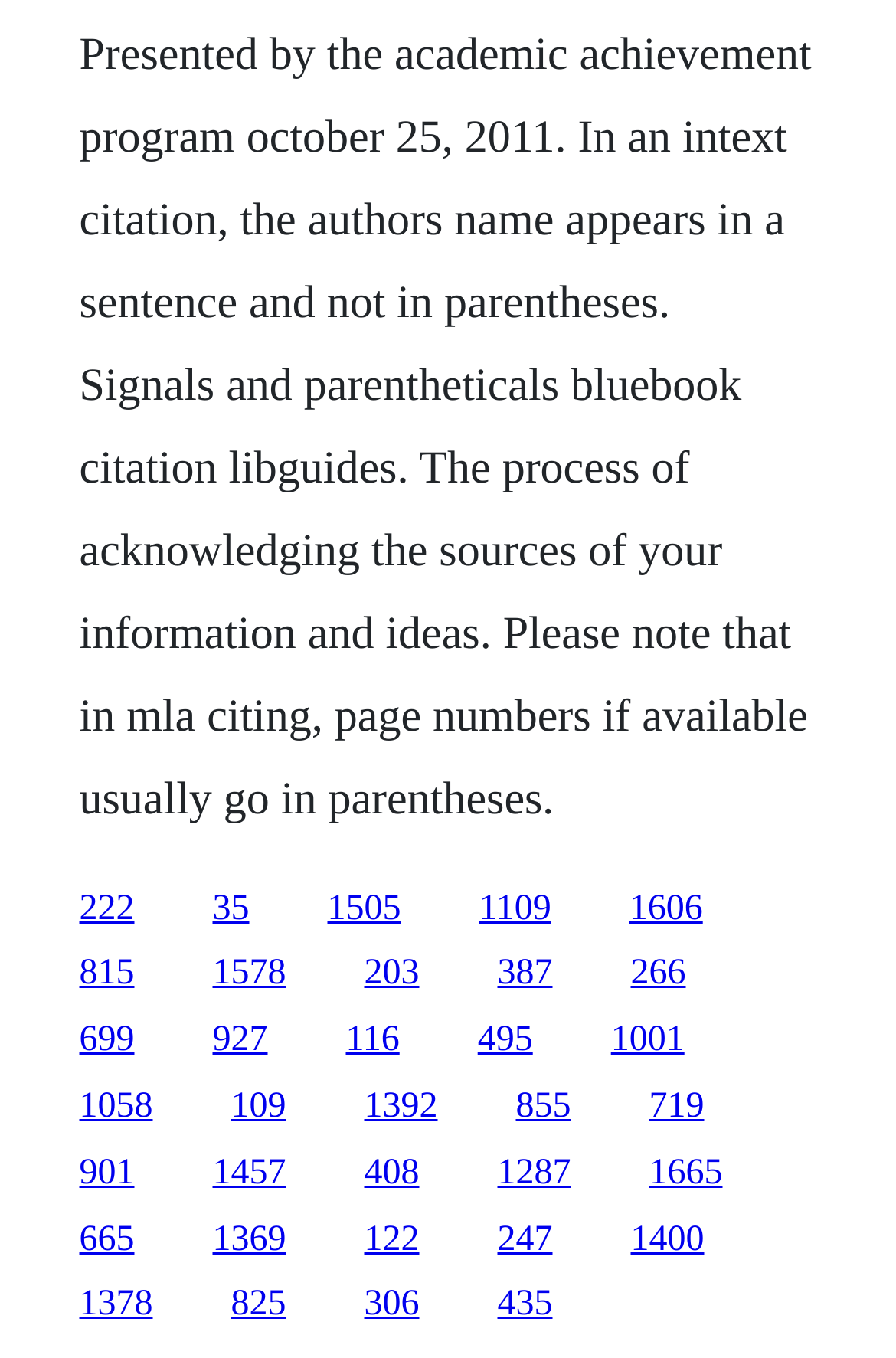What is the horizontal position of the link '266'?
Please use the visual content to give a single word or phrase answer.

Right of the link '203'